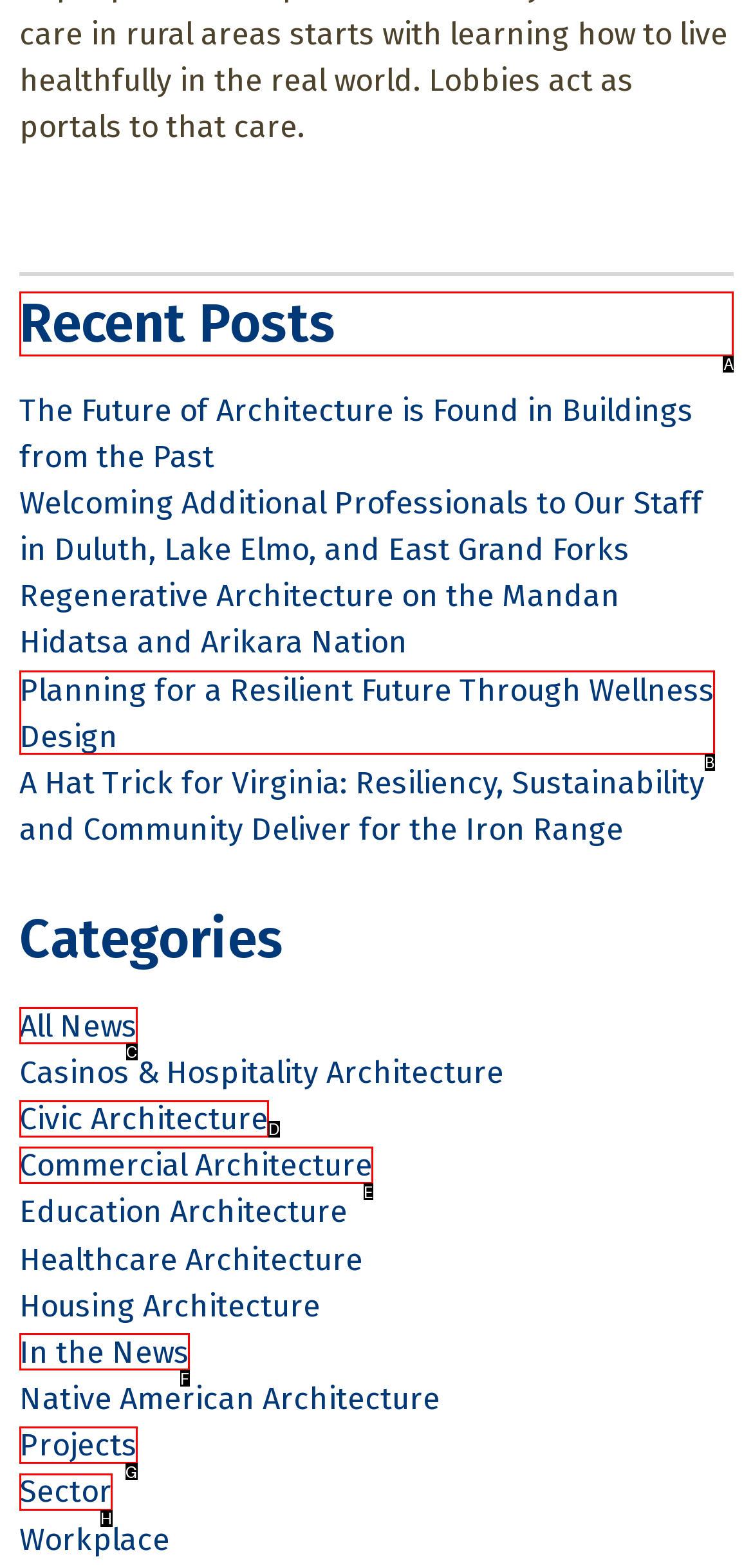Identify the correct UI element to click to achieve the task: view recent posts.
Answer with the letter of the appropriate option from the choices given.

A